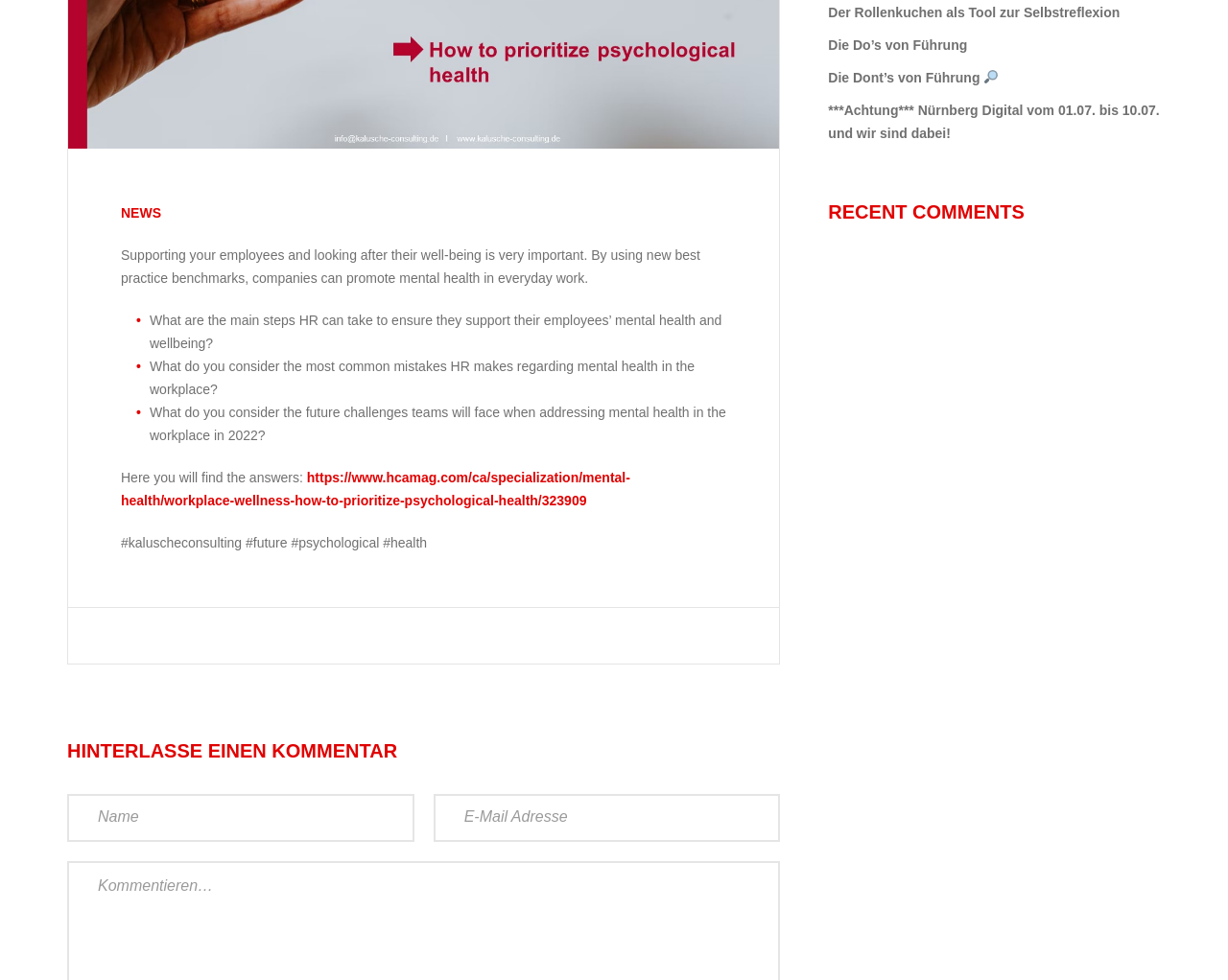Please locate the UI element described by "Die Dont’s von Führung" and provide its bounding box coordinates.

[0.674, 0.109, 0.814, 0.124]